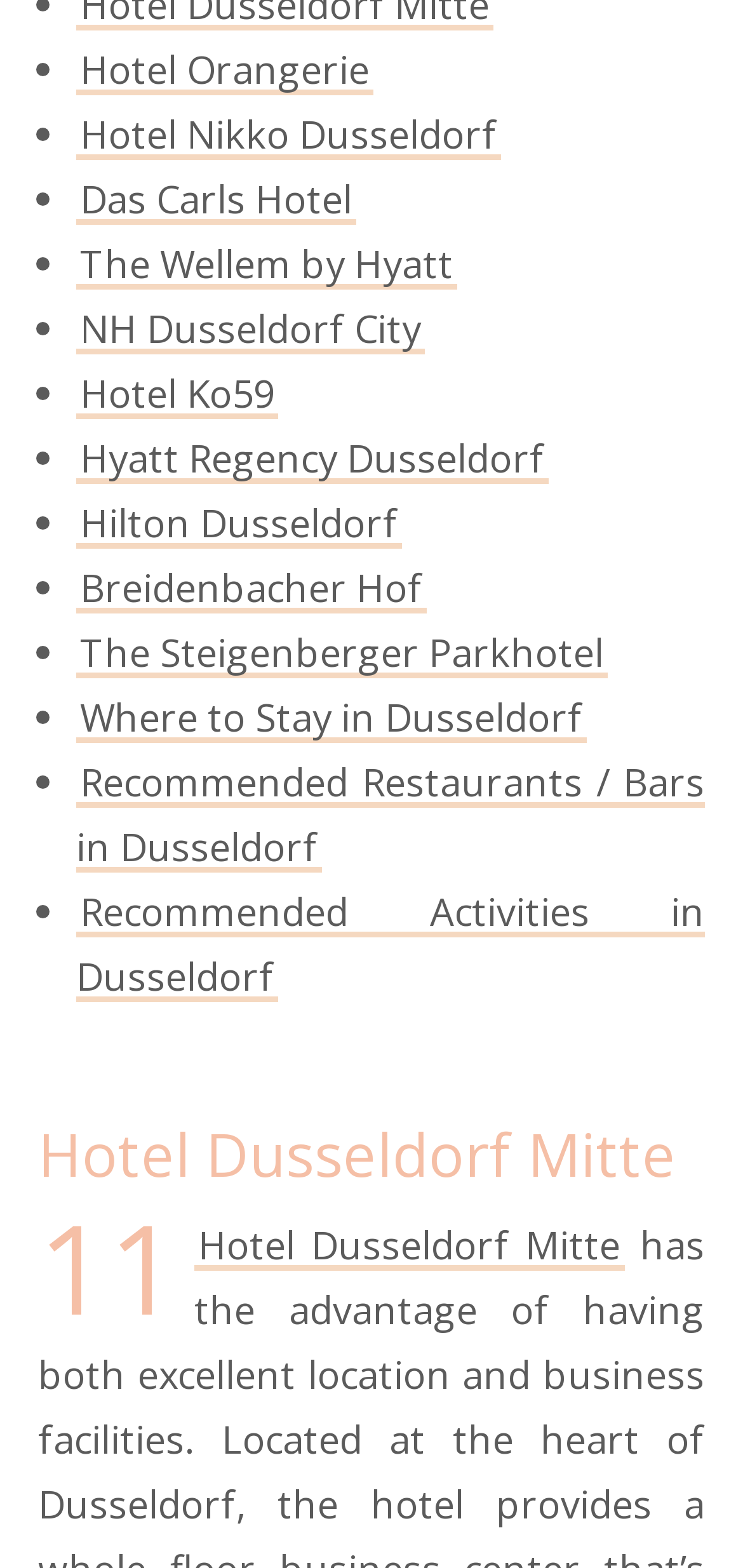Can you specify the bounding box coordinates for the region that should be clicked to fulfill this instruction: "Click on Hotel Orangerie".

[0.103, 0.028, 0.503, 0.061]